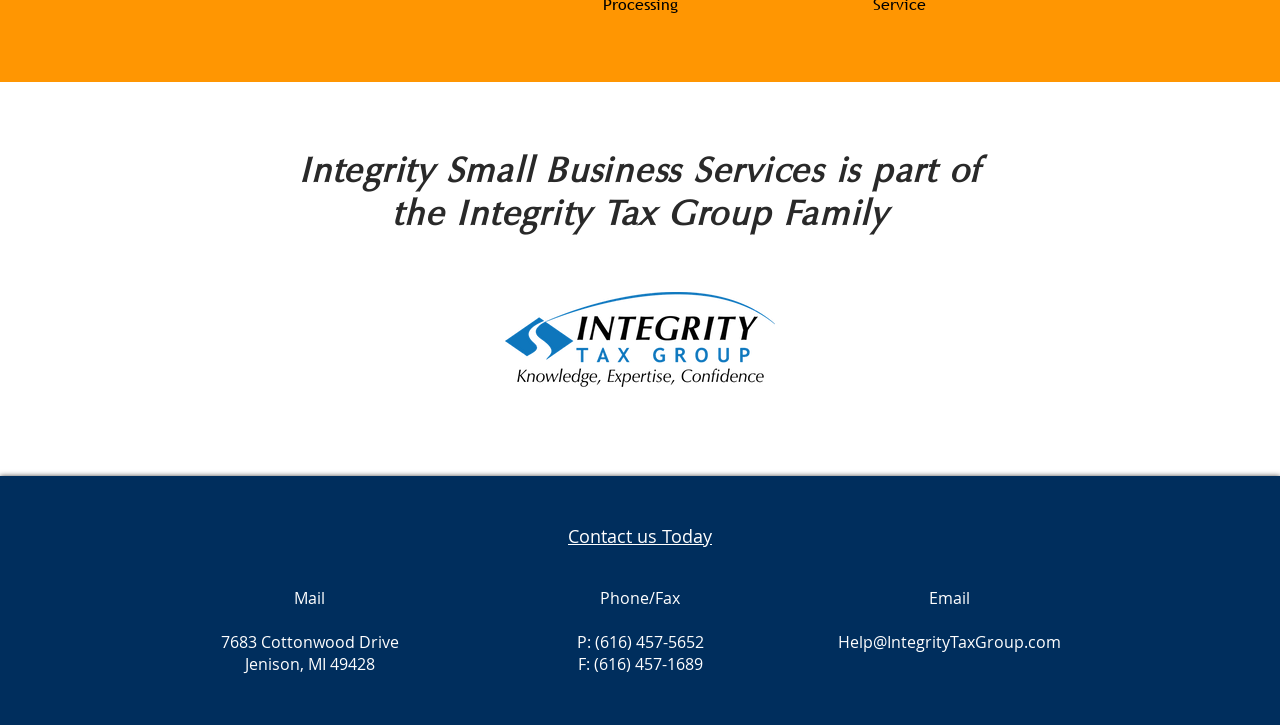What is the email address of the company?
Answer the question with a single word or phrase by looking at the picture.

Help@IntegrityTaxGroup.com